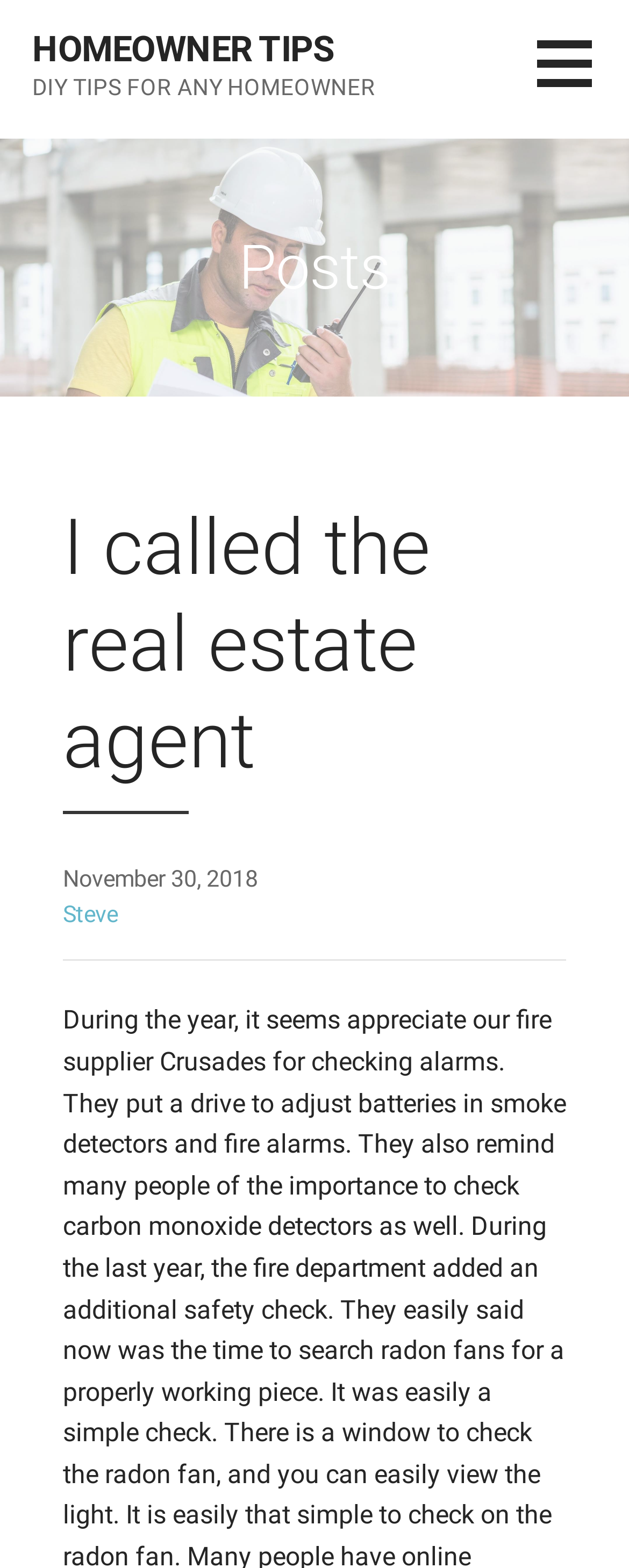Reply to the question with a brief word or phrase: Who is the author of the blog post?

Steve